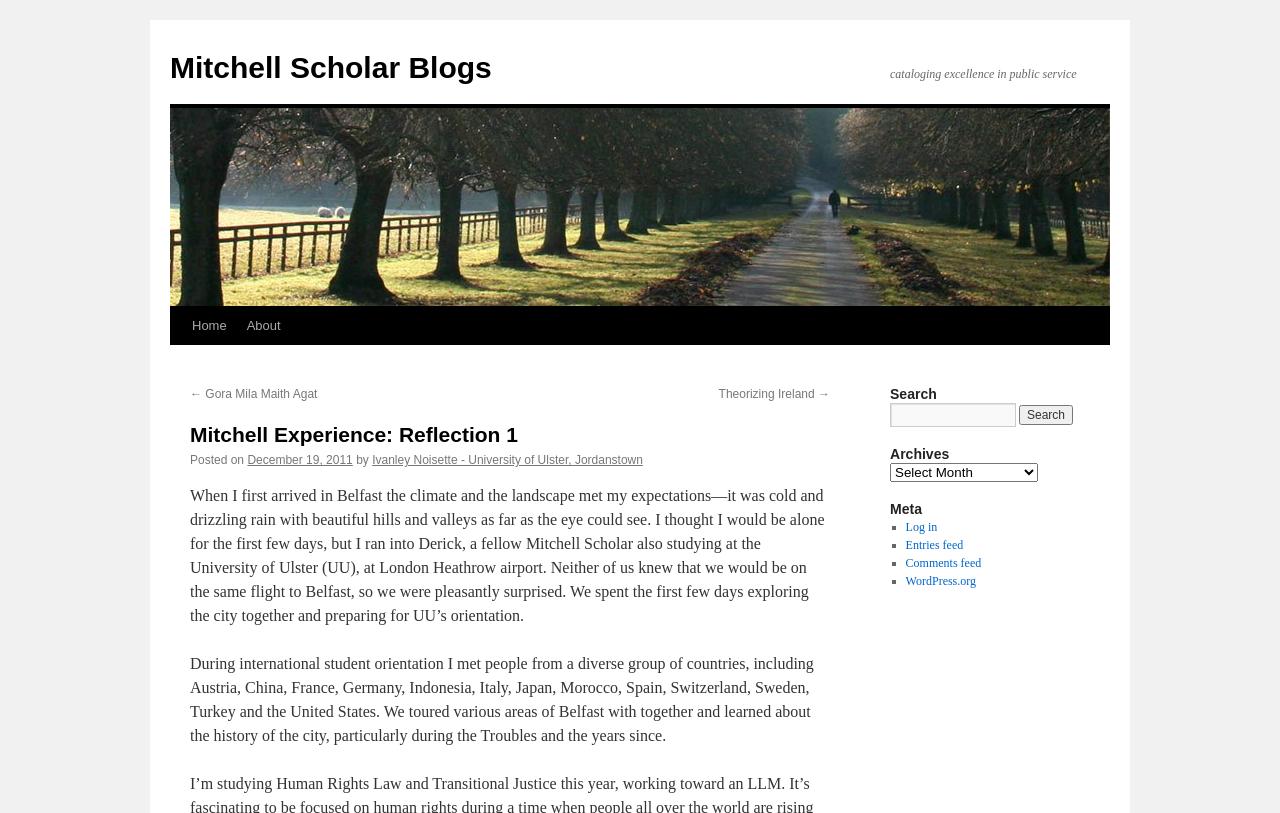Please identify the bounding box coordinates of the clickable region that I should interact with to perform the following instruction: "Click on the 'Log in' link". The coordinates should be expressed as four float numbers between 0 and 1, i.e., [left, top, right, bottom].

[0.707, 0.64, 0.732, 0.657]